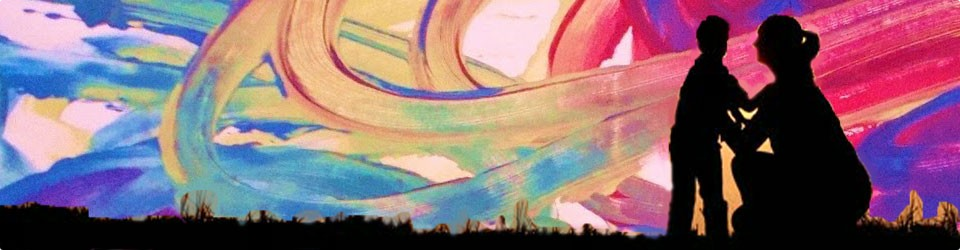Generate a detailed caption that describes the image.

The image features a heartwarming scene of a silhouette of a parent kneeling beside a child. The backdrop is a vibrant and colorful painting, showcasing swirling brush strokes in shades of pink, blue, and yellow, which adds a playful and artistic touch to the composition. This imagery captures the essence of nurturing and creative exploration, perfectly aligning with themes of parenting and child development discussed in the context of preschool funding, as indicated by the surrounding content of the "Belated Mommy" blog. The overall mood conveyed through the visuals emphasizes connection, love, and the importance of supporting children’s educational journeys.